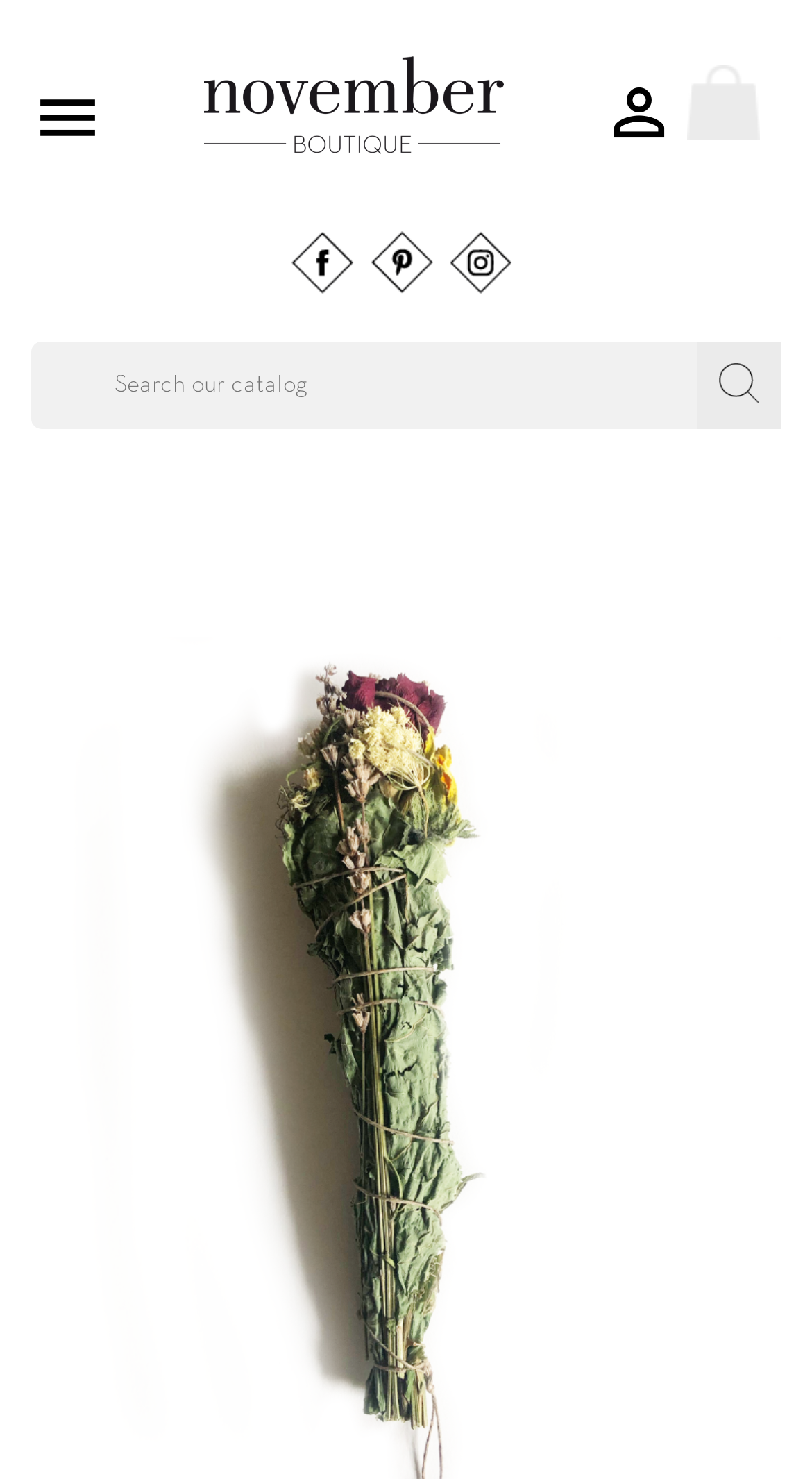Generate the text content of the main headline of the webpage.

FLOWER SMUDGE BUNDLE